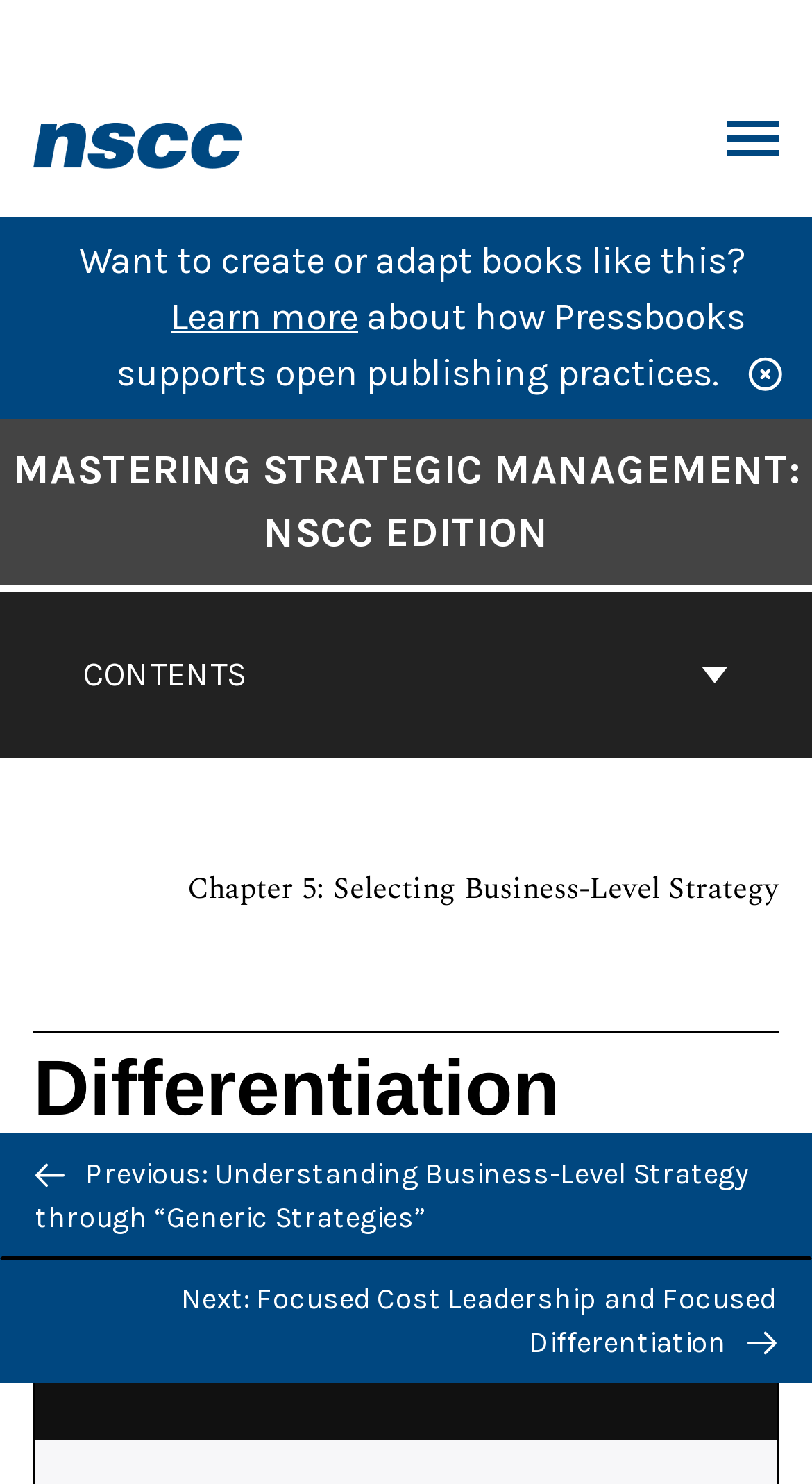Please identify the bounding box coordinates of the area that needs to be clicked to fulfill the following instruction: "Go to the cover page of Mastering Strategic Management: NSCC Edition."

[0.0, 0.296, 1.0, 0.38]